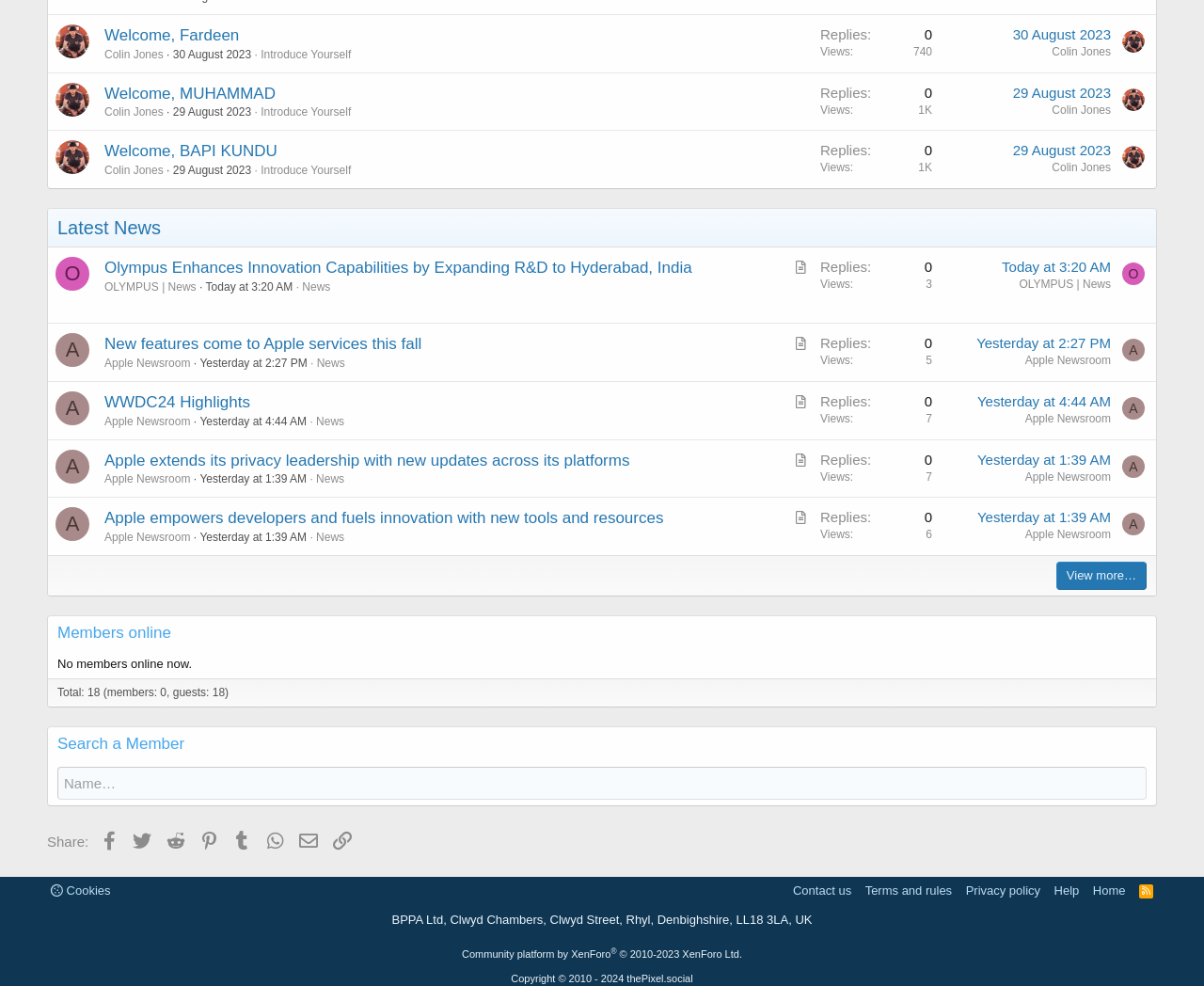How many replies does the first message have?
From the image, respond with a single word or phrase.

0